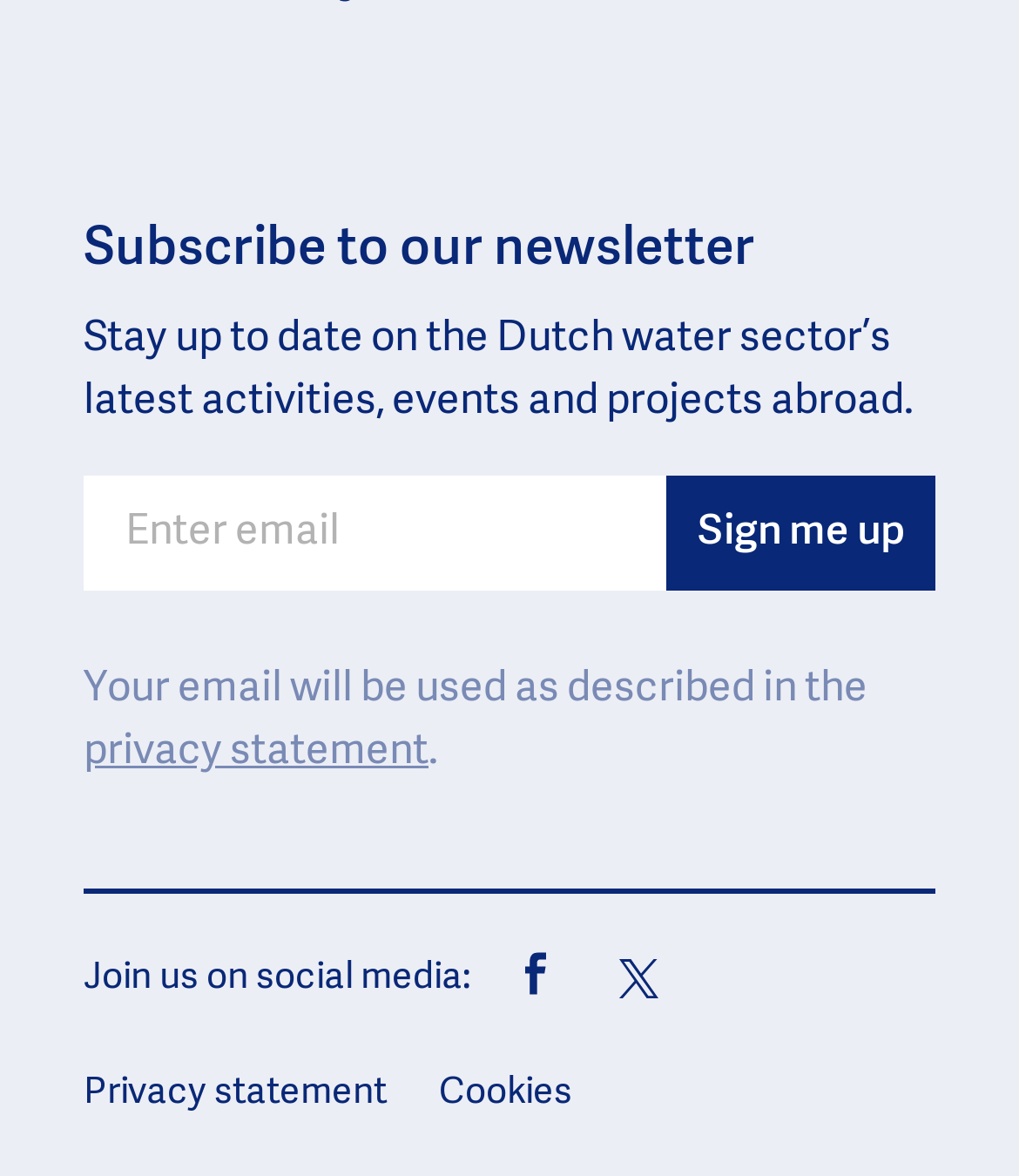Locate the bounding box coordinates of the clickable region to complete the following instruction: "Follow on Twitter."

[0.605, 0.816, 0.656, 0.849]